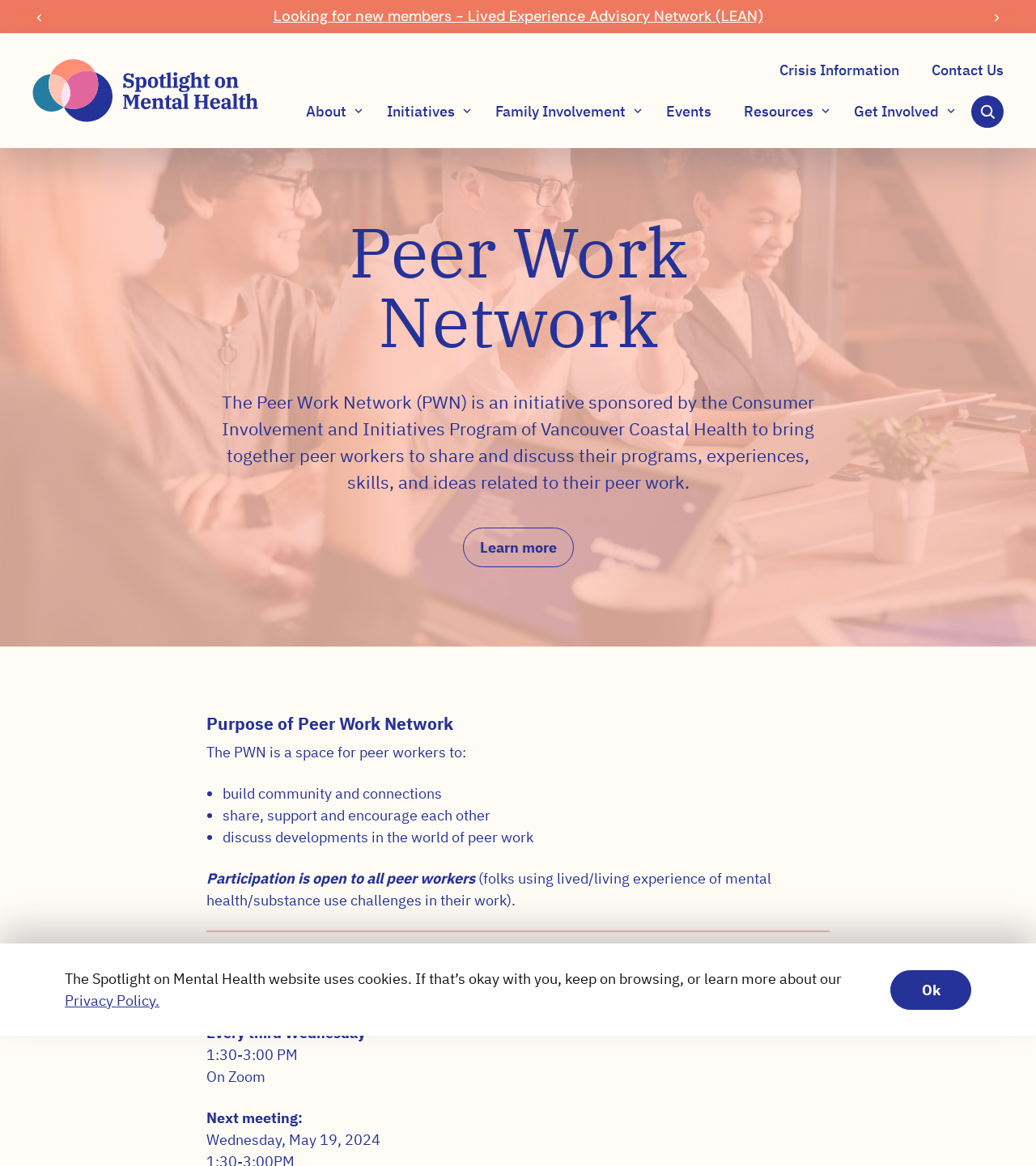Please locate the clickable area by providing the bounding box coordinates to follow this instruction: "Click the 'Contact Us' link".

[0.891, 0.042, 0.969, 0.078]